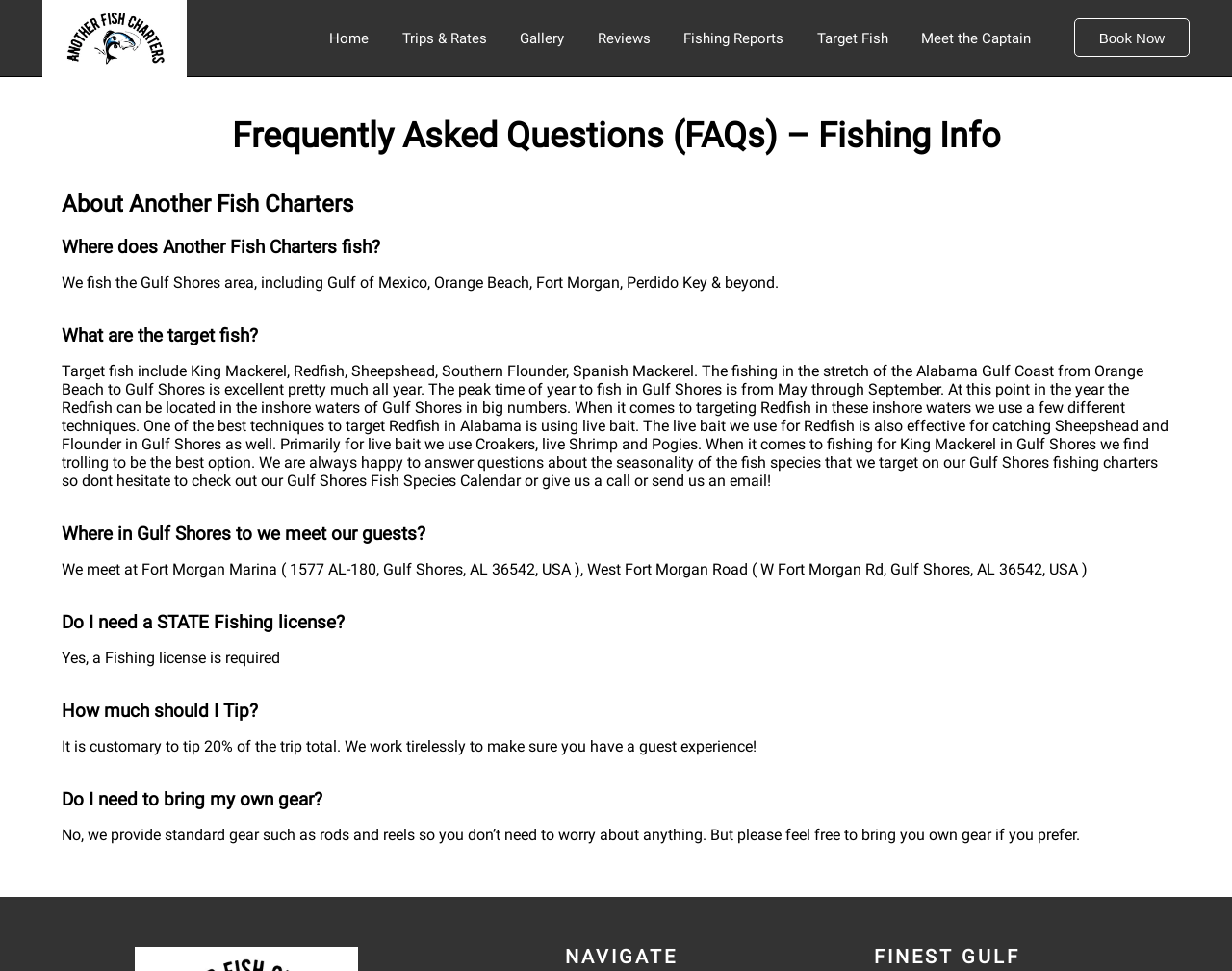Extract the heading text from the webpage.

Frequently Asked Questions (FAQs) – Fishing Info